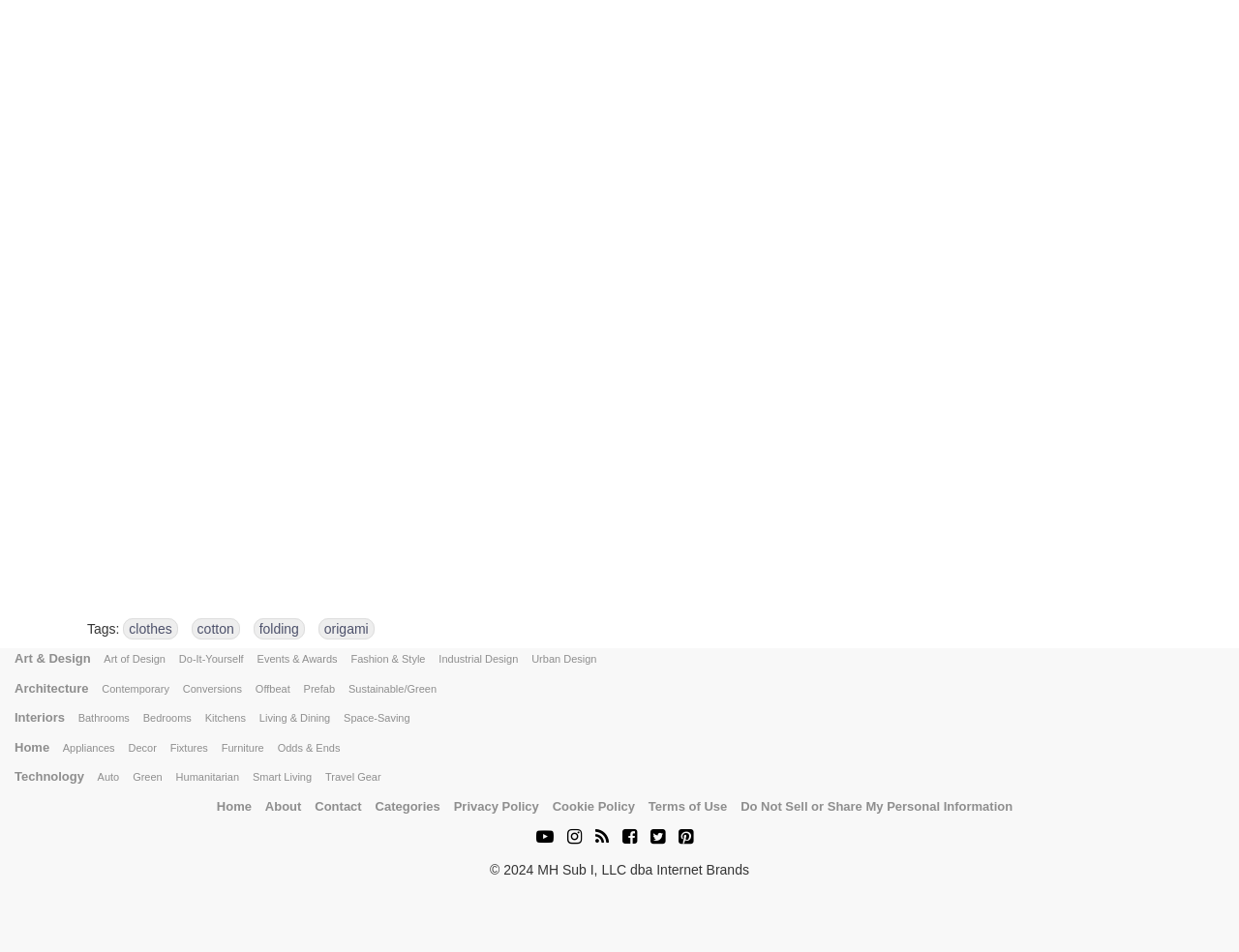Show the bounding box coordinates of the element that should be clicked to complete the task: "Visit the 'Home' page".

[0.012, 0.777, 0.043, 0.792]